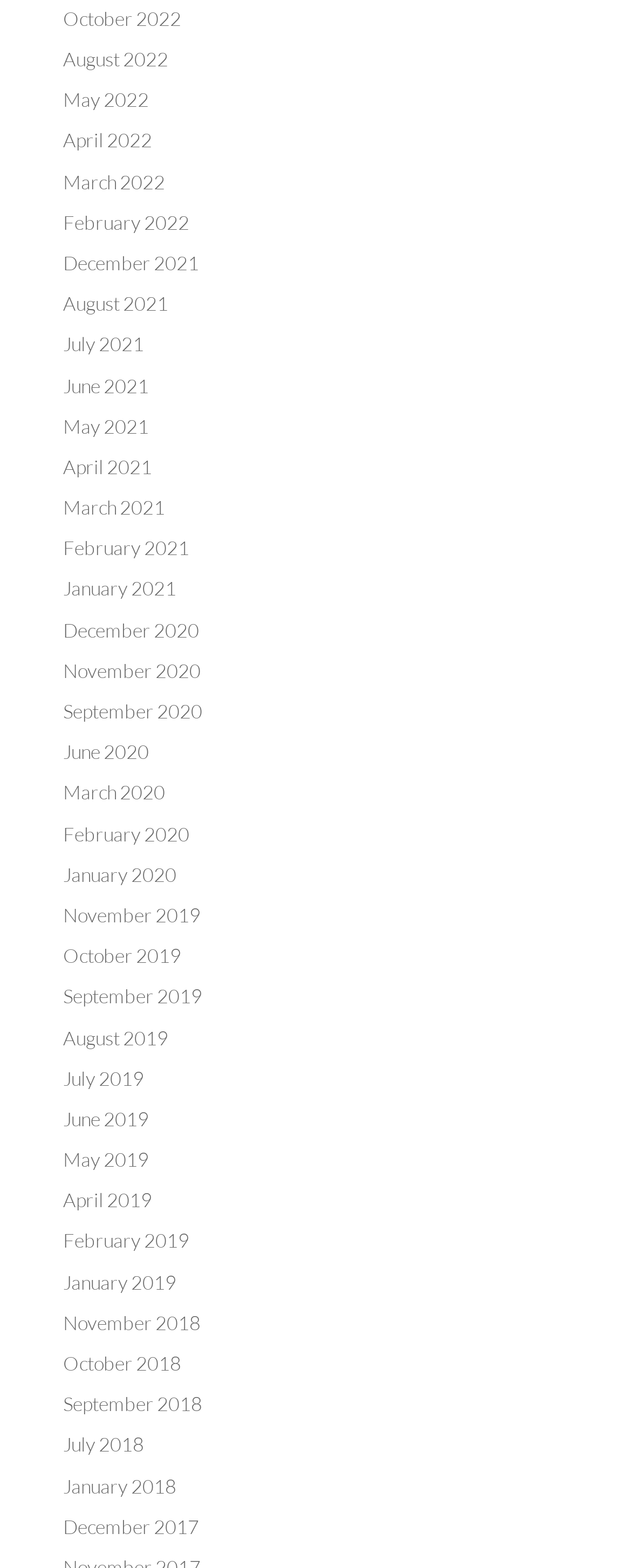Based on what you see in the screenshot, provide a thorough answer to this question: What is the earliest month listed?

By scrolling down the list of links, I found that the last link is 'December 2017', which suggests that it is the earliest month listed.